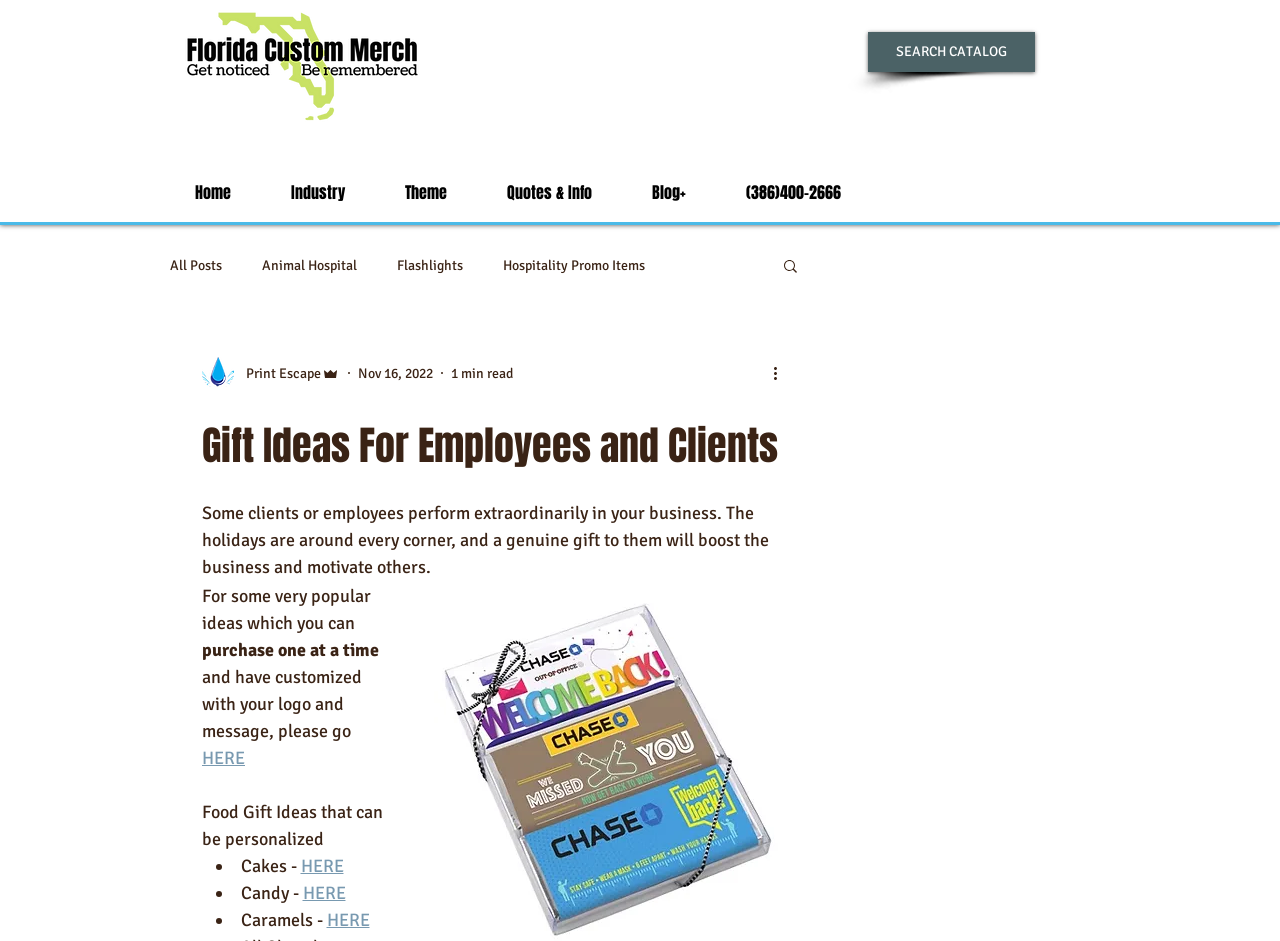What is the purpose of the 'Search' button?
Based on the screenshot, give a detailed explanation to answer the question.

The 'Search' button is located next to the 'SEARCH CATALOG' link, which suggests that its purpose is to search the catalog of products or gift ideas available on the webpage.